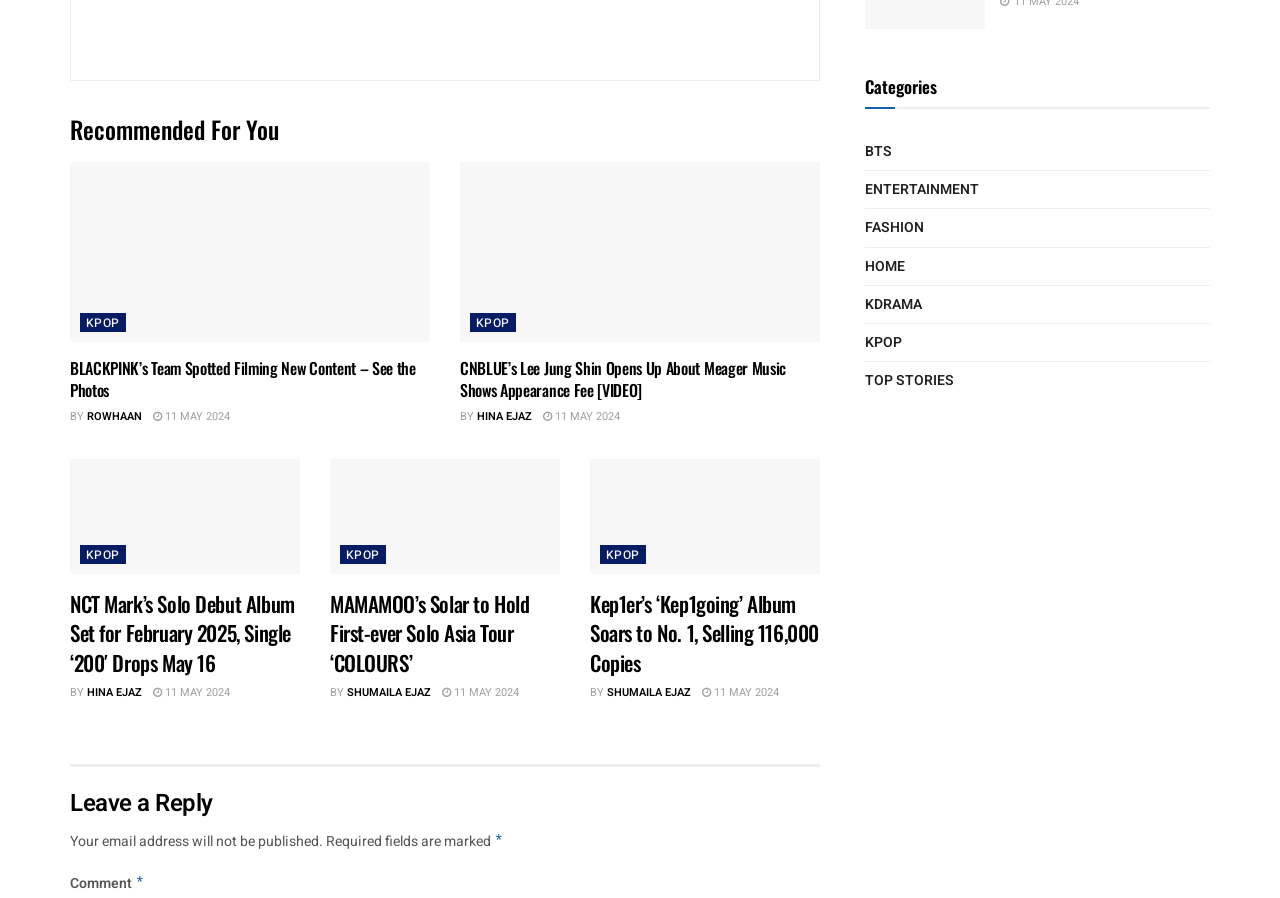Determine the bounding box coordinates for the clickable element to execute this instruction: "Read the 'CNBLUE’s Lee Jung Shin Opens Up About Meager Music Shows Appearance Fee [VIDEO]' article". Provide the coordinates as four float numbers between 0 and 1, i.e., [left, top, right, bottom].

[0.359, 0.396, 0.614, 0.448]